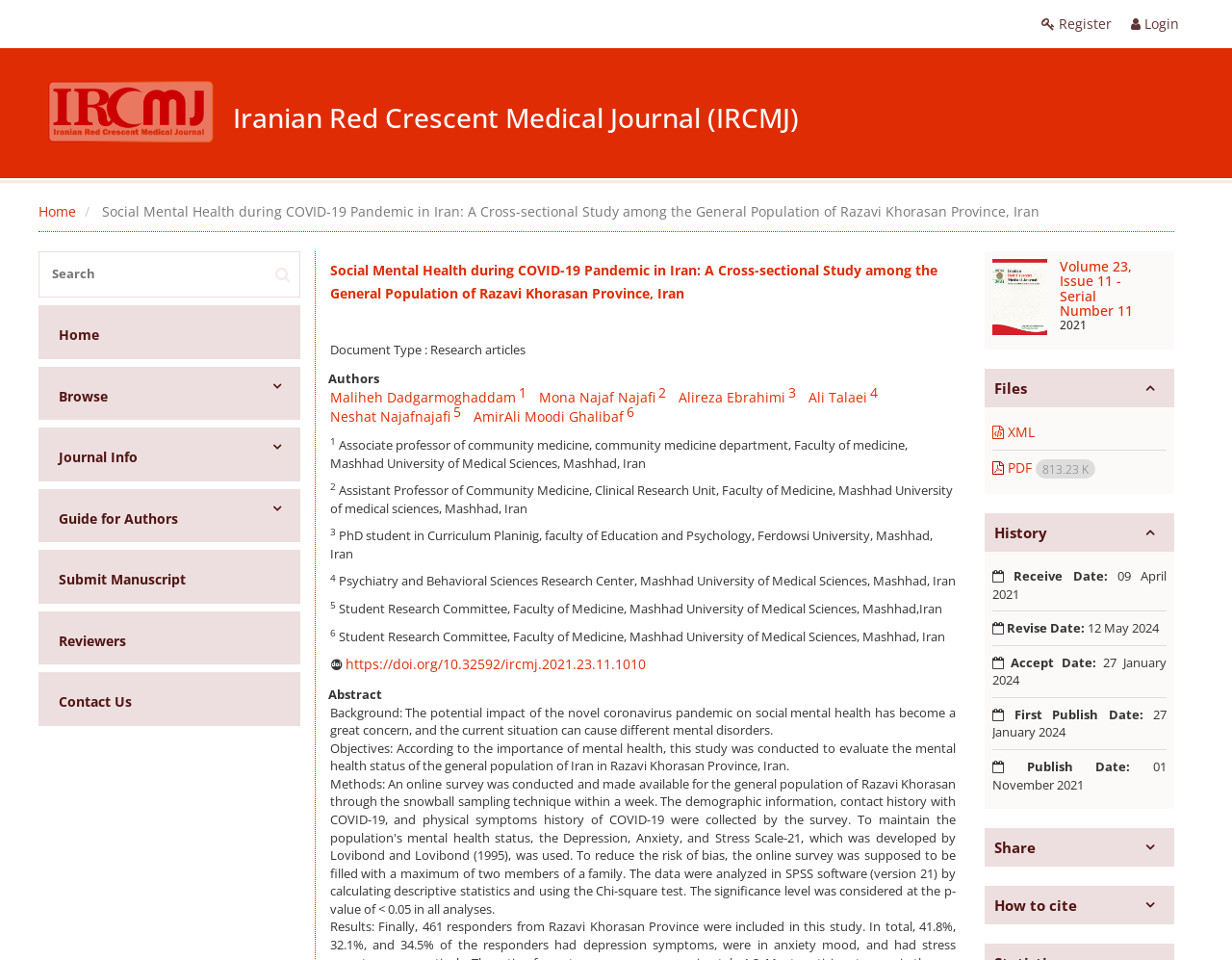Locate the bounding box coordinates of the UI element described by: "Register". Provide the coordinates as four float numbers between 0 and 1, formatted as [left, top, right, bottom].

[0.845, 0.015, 0.902, 0.034]